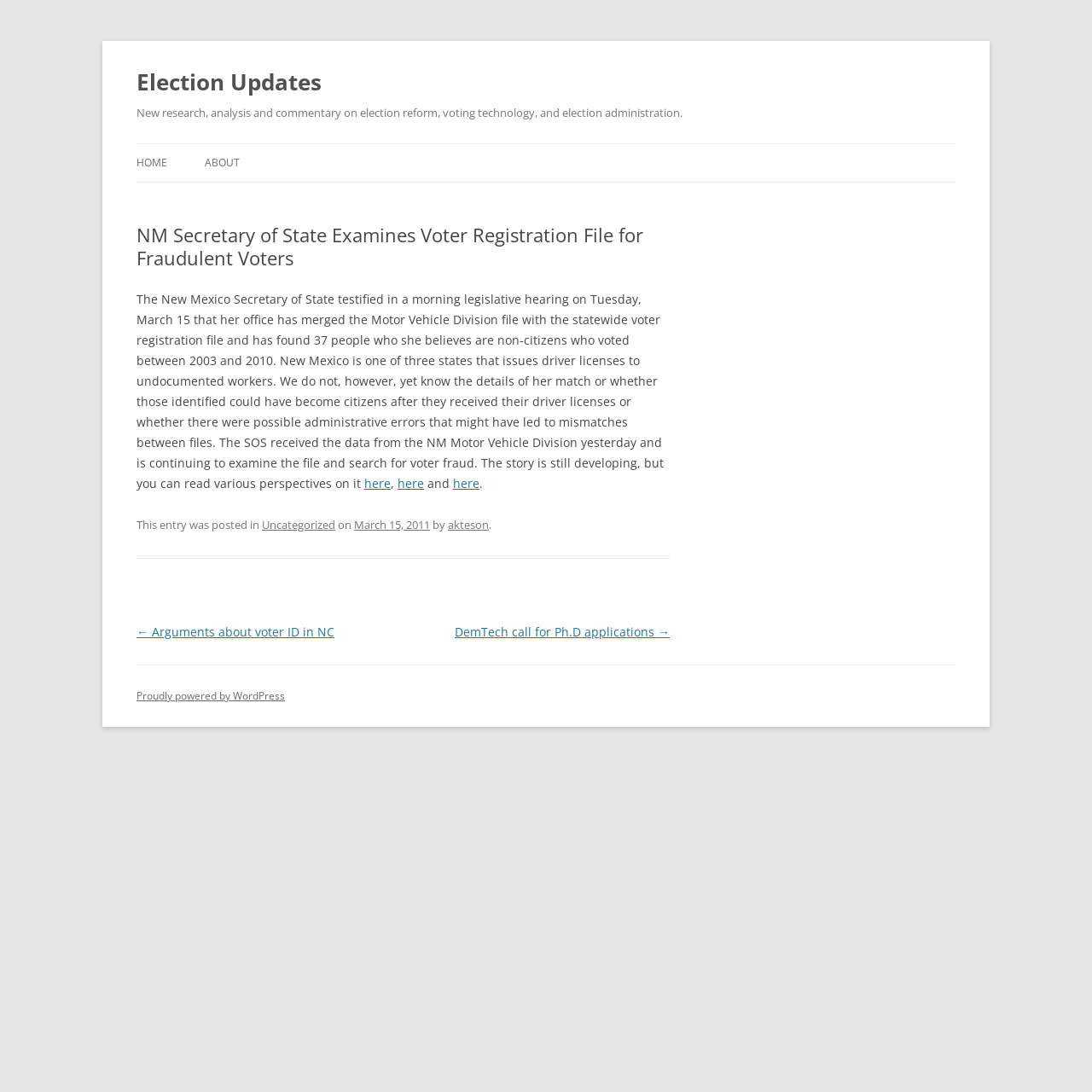Using the given description, provide the bounding box coordinates formatted as (top-left x, top-left y, bottom-right x, bottom-right y), with all values being floating point numbers between 0 and 1. Description: Election Updates

[0.125, 0.056, 0.295, 0.094]